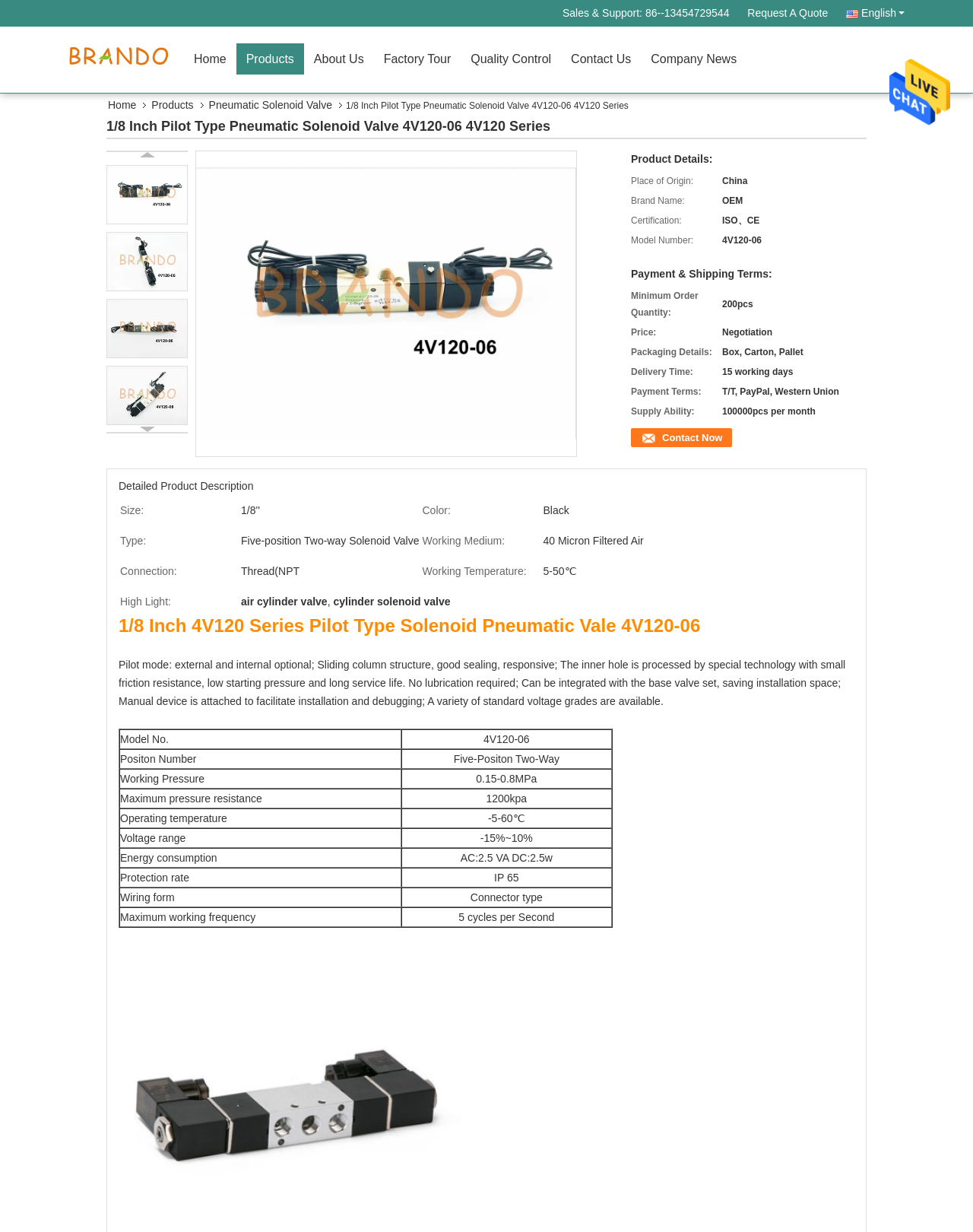Determine the bounding box coordinates of the clickable element necessary to fulfill the instruction: "Request a quote". Provide the coordinates as four float numbers within the 0 to 1 range, i.e., [left, top, right, bottom].

[0.768, 0.0, 0.851, 0.022]